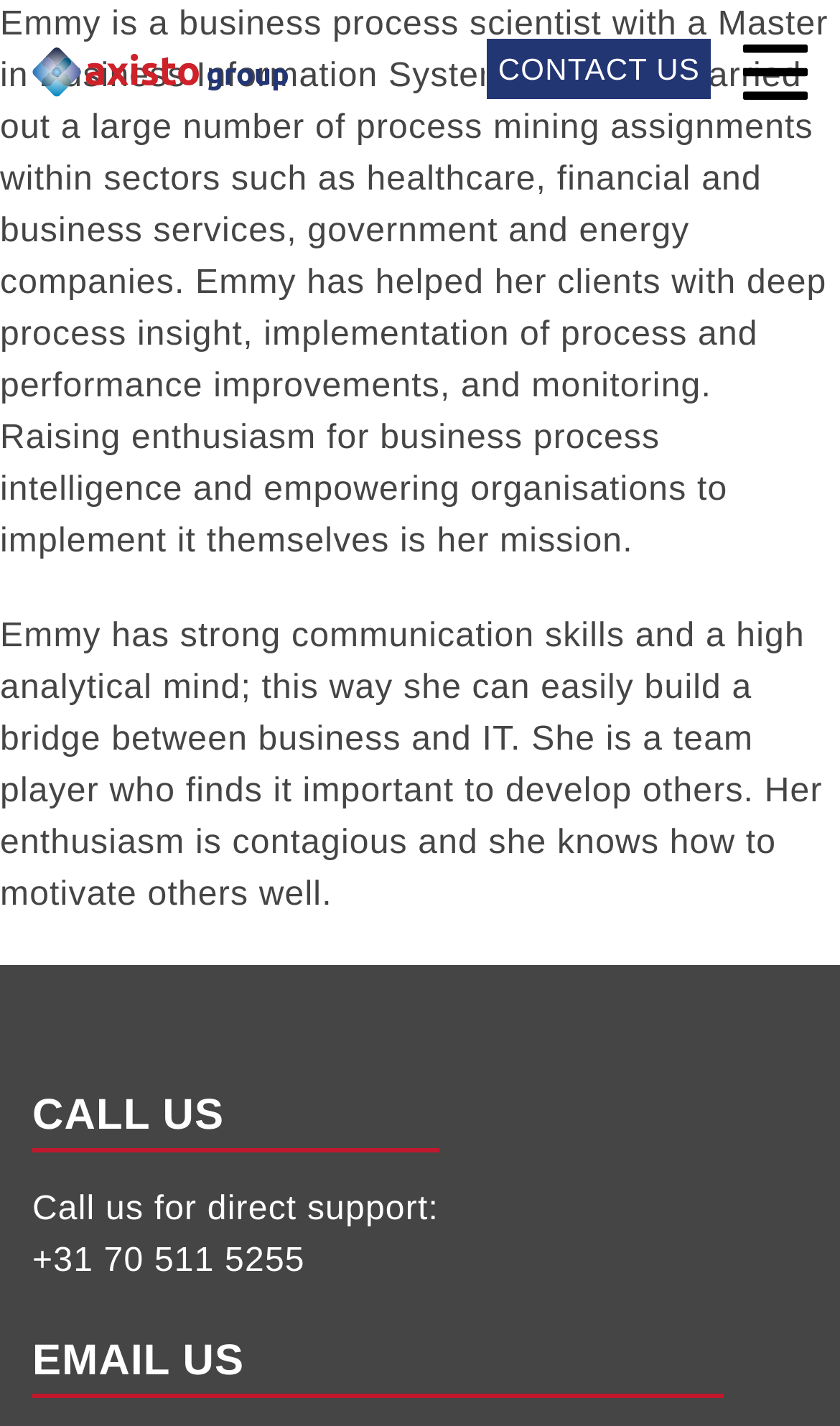Please specify the bounding box coordinates of the clickable region to carry out the following instruction: "Email Axisto Group". The coordinates should be four float numbers between 0 and 1, in the format [left, top, right, bottom].

[0.038, 0.94, 0.86, 0.98]